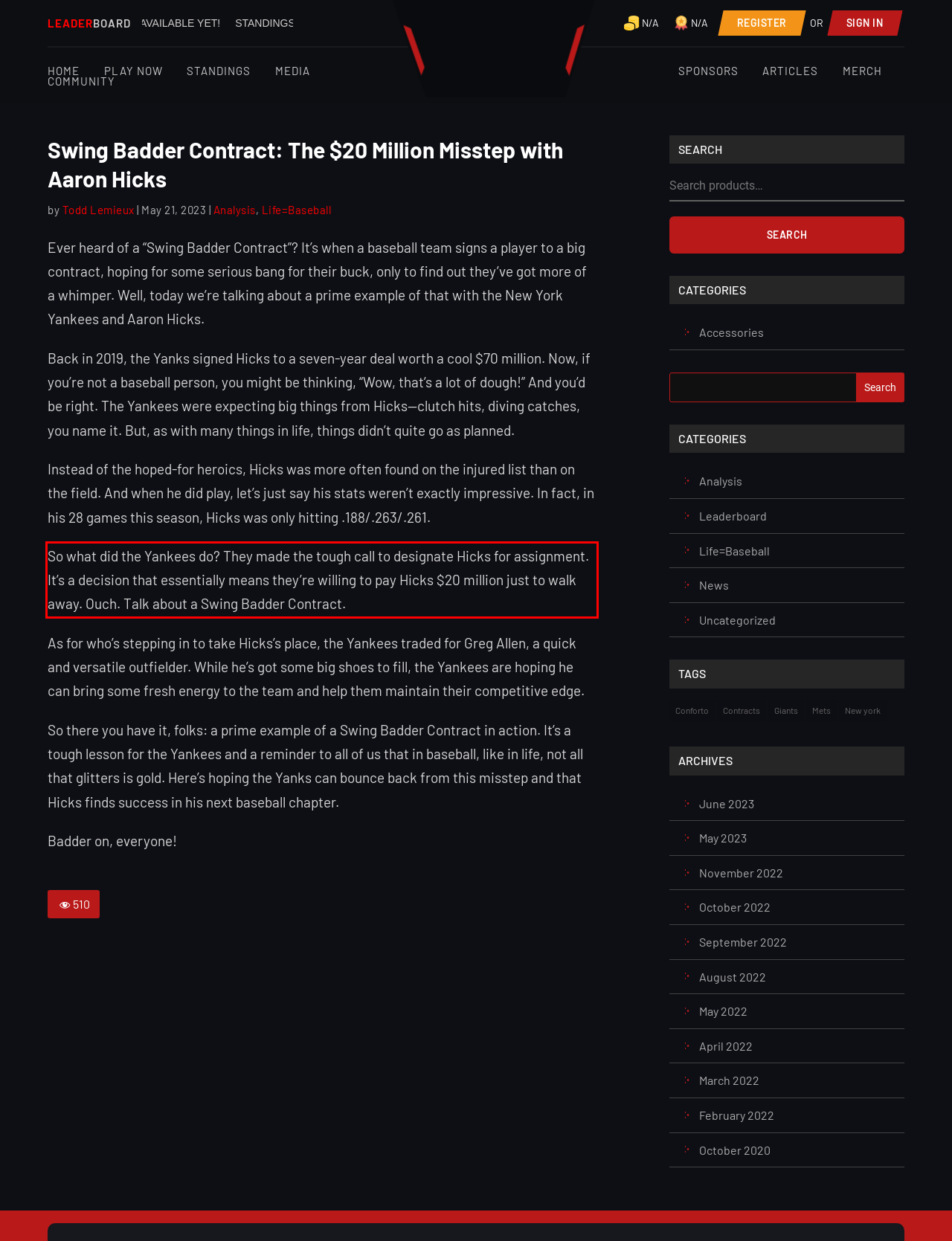Review the screenshot of the webpage and recognize the text inside the red rectangle bounding box. Provide the extracted text content.

So what did the Yankees do? They made the tough call to designate Hicks for assignment. It’s a decision that essentially means they’re willing to pay Hicks $20 million just to walk away. Ouch. Talk about a Swing Badder Contract.